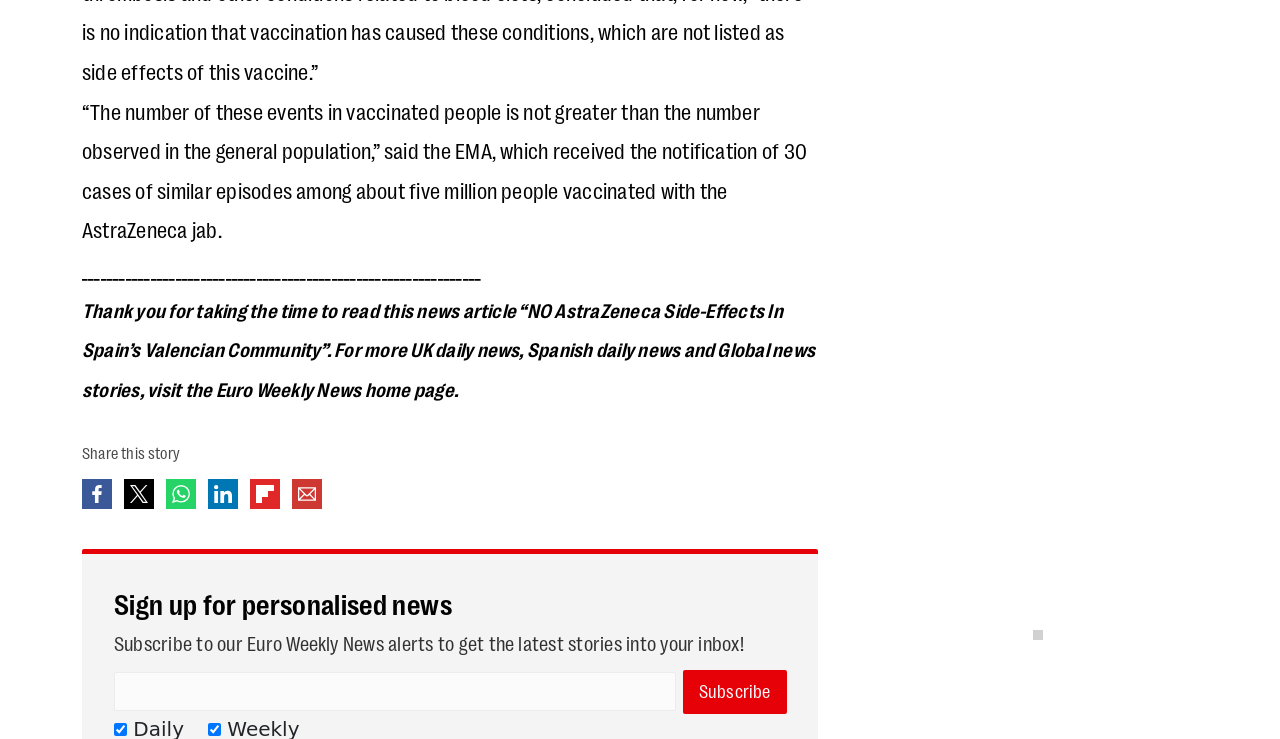How often can you receive news alerts?
Based on the image, answer the question with as much detail as possible.

The frequency of news alerts can be determined by examining the checkbox elements. There are two checkbox elements, one labeled 'Daily' and one labeled 'Weekly', both of which are checked. This suggests that users can choose to receive news alerts on a daily or weekly basis.